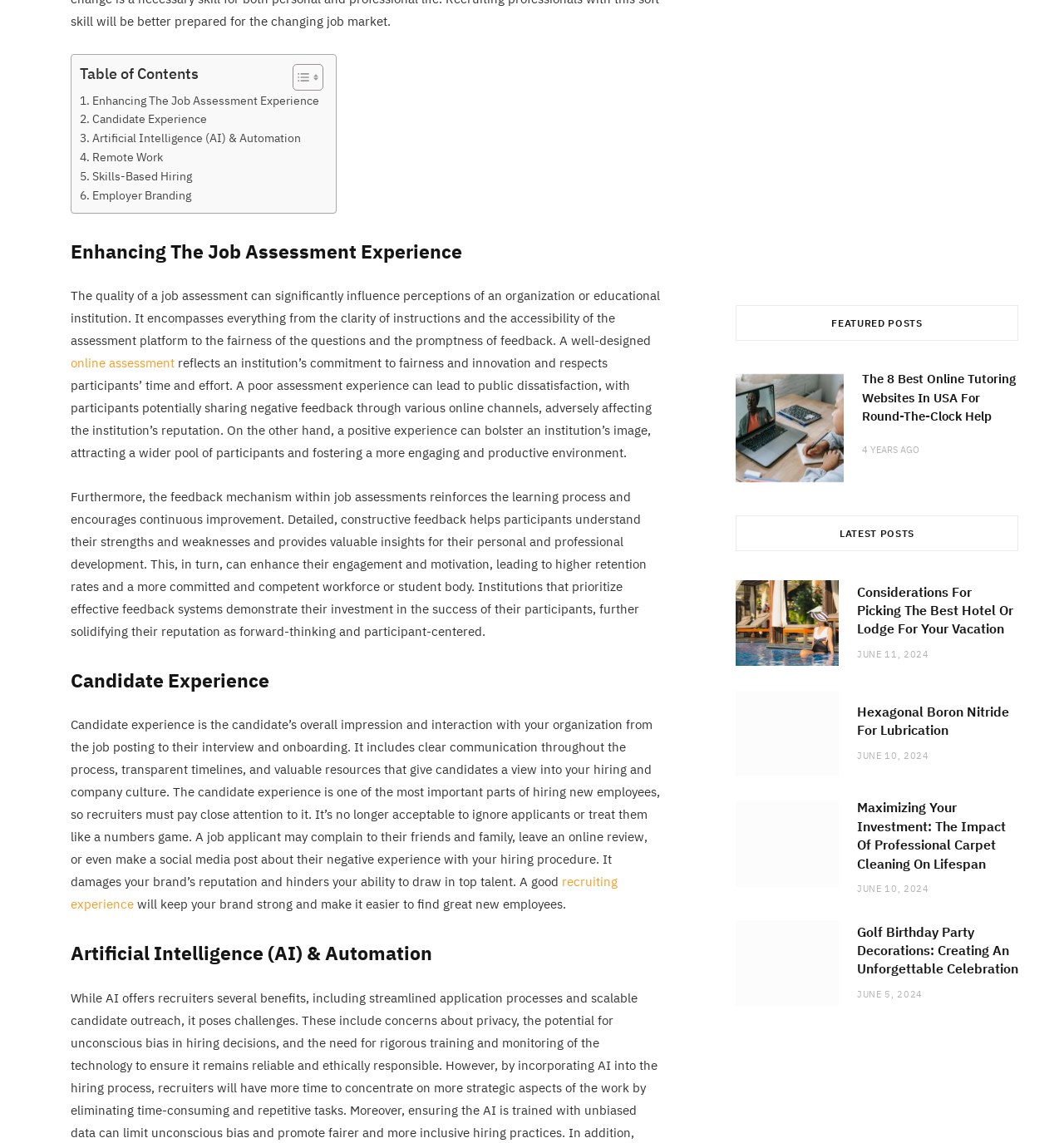Please locate the bounding box coordinates for the element that should be clicked to achieve the following instruction: "Click on 'Candidate Experience'". Ensure the coordinates are given as four float numbers between 0 and 1, i.e., [left, top, right, bottom].

[0.075, 0.096, 0.194, 0.113]